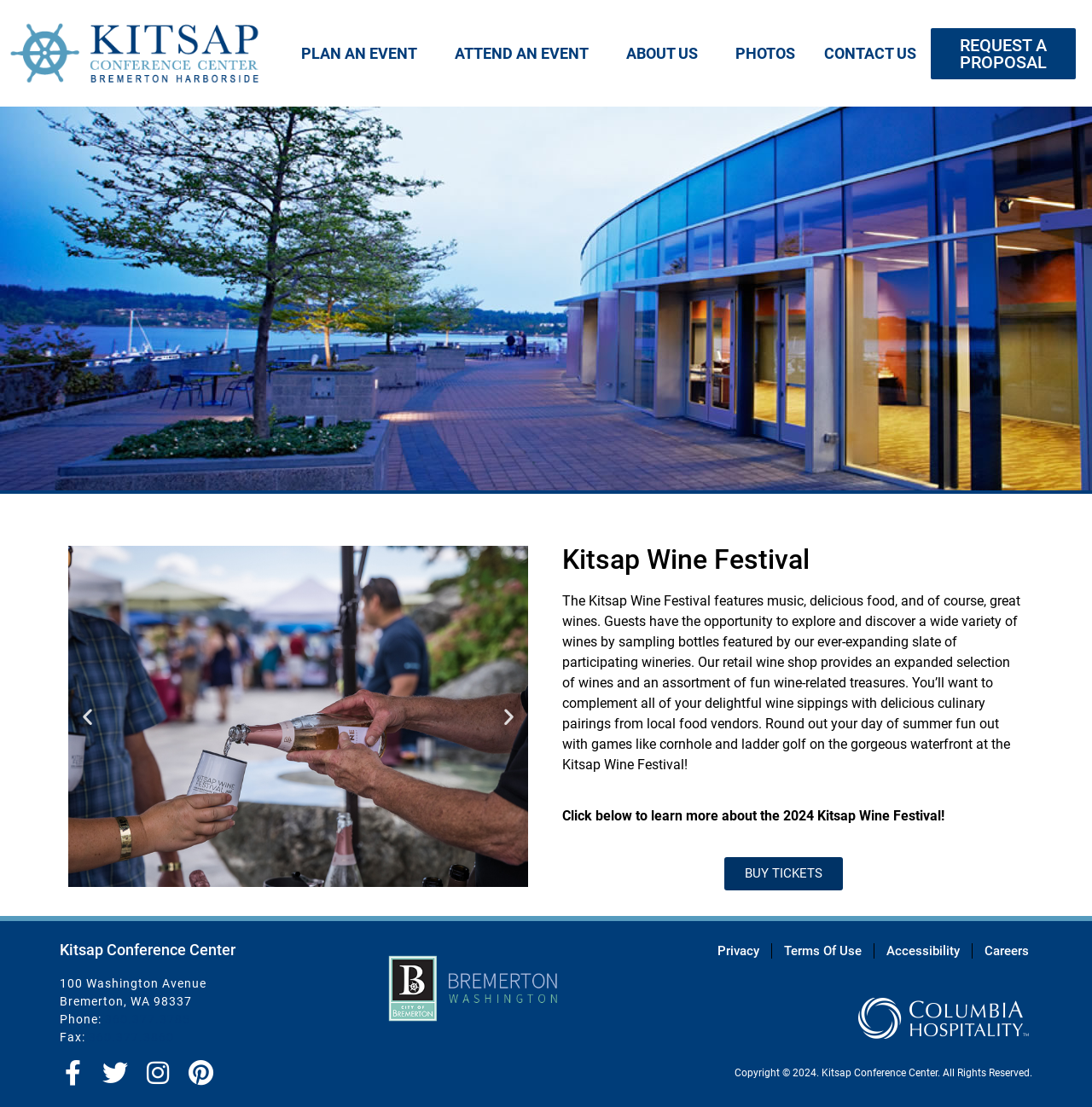Please identify the bounding box coordinates of the element on the webpage that should be clicked to follow this instruction: "Visit the Facebook page of Kitsap Conference Center". The bounding box coordinates should be given as four float numbers between 0 and 1, formatted as [left, top, right, bottom].

[0.055, 0.958, 0.078, 0.981]